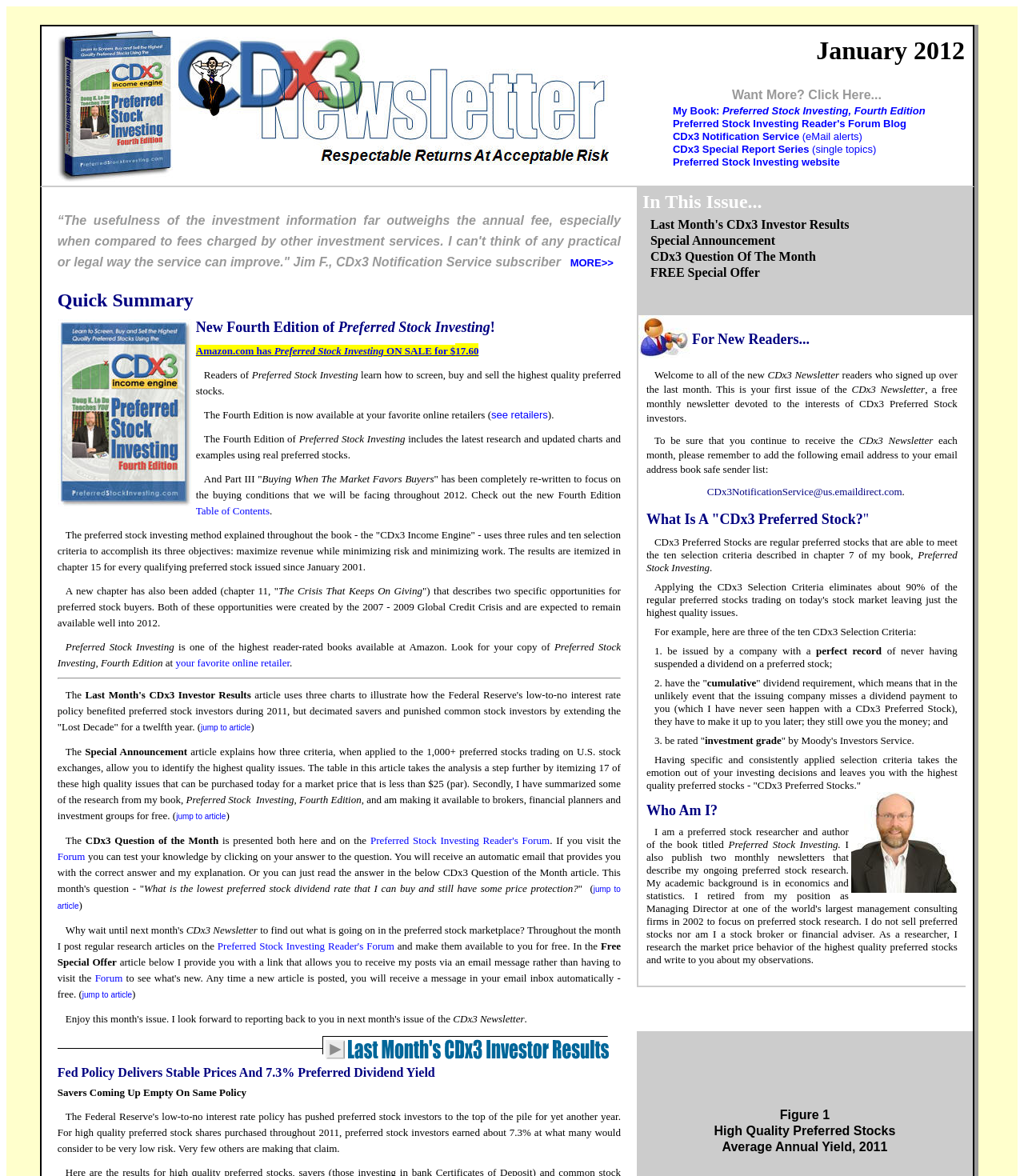What is the lowest preferred stock dividend rate that still has some price protection? From the image, respond with a single word or brief phrase.

Not specified